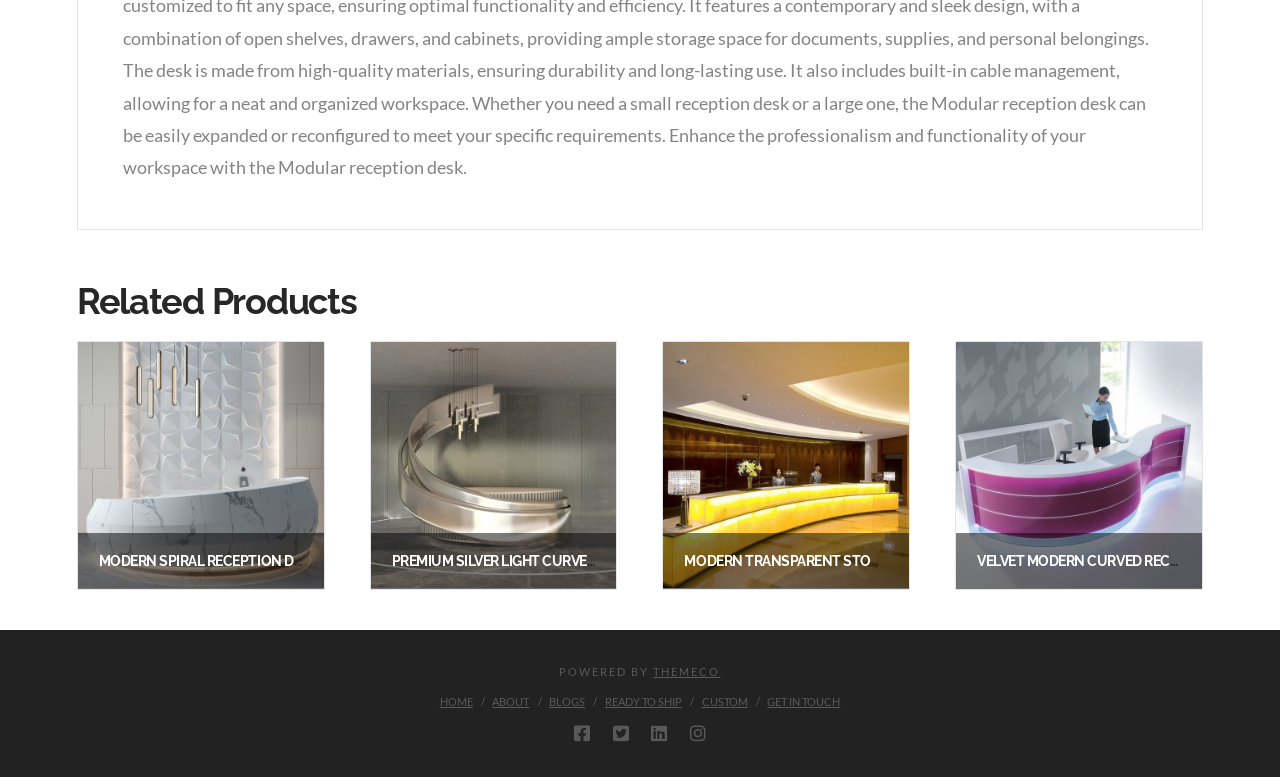Identify the bounding box coordinates for the UI element mentioned here: "Click here to leave the". Provide the coordinates as four float values between 0 and 1, i.e., [left, top, right, bottom].

None